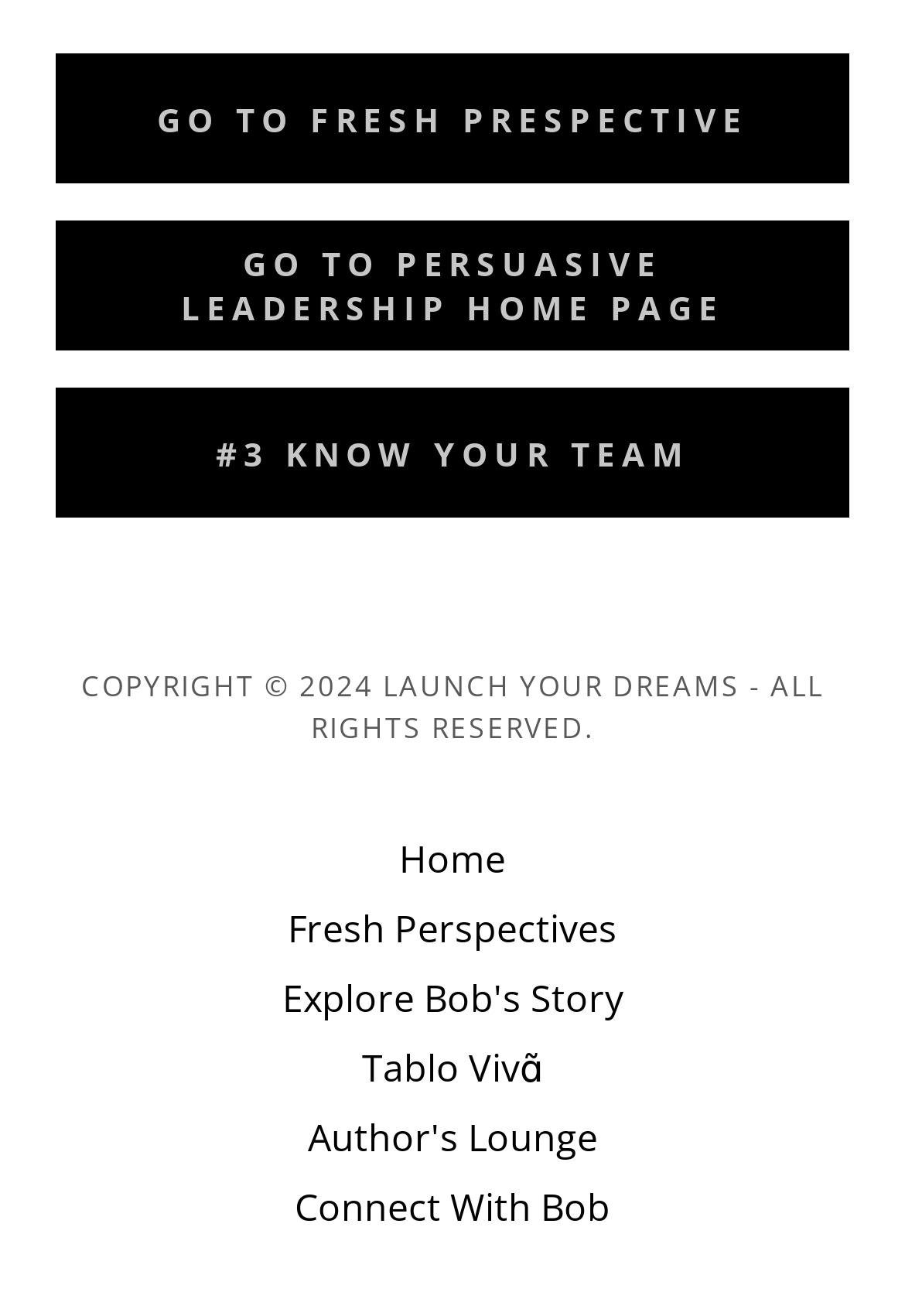Please reply to the following question with a single word or a short phrase:
How many links are in the top section?

3